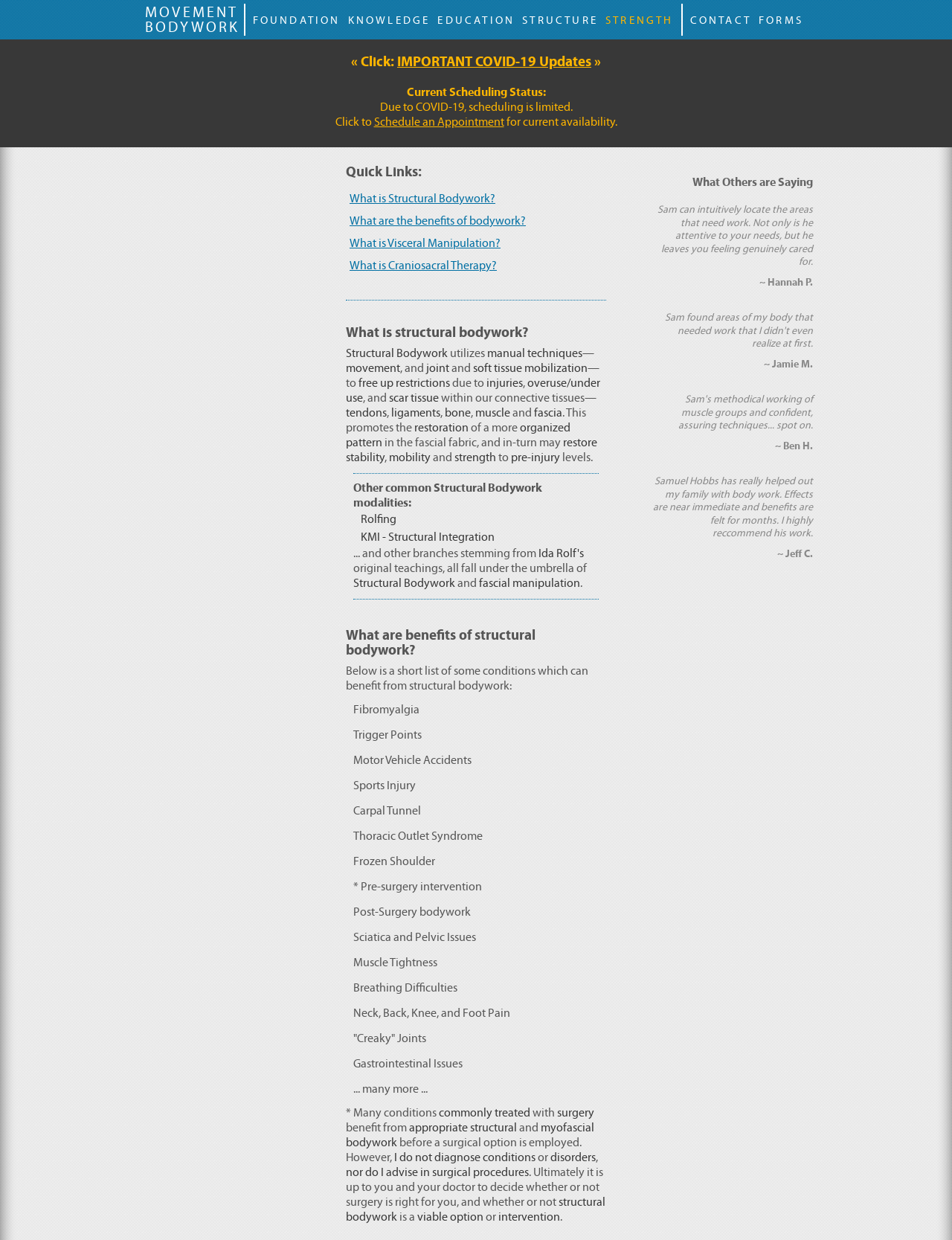Find the bounding box coordinates for the area you need to click to carry out the instruction: "Learn about the benefits of bodywork". The coordinates should be four float numbers between 0 and 1, indicated as [left, top, right, bottom].

[0.363, 0.17, 0.637, 0.188]